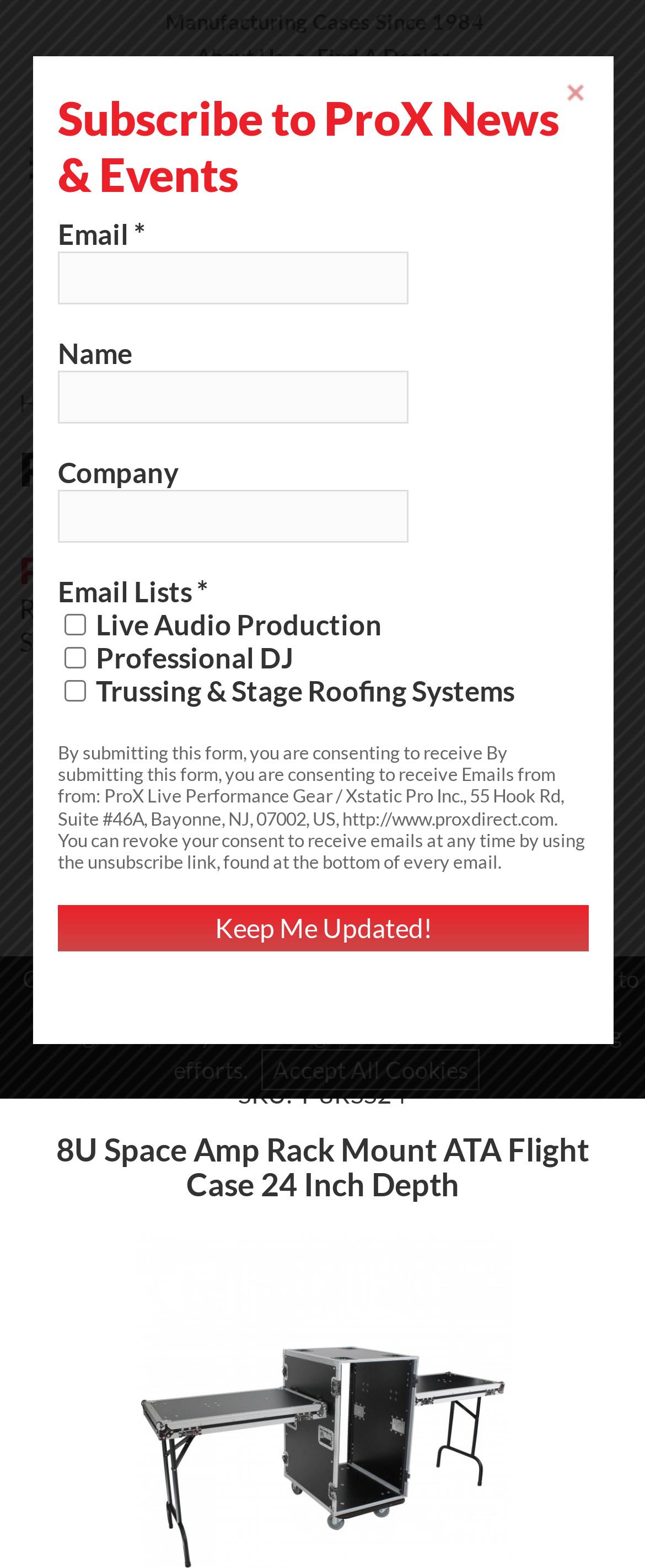Give a detailed account of the webpage's layout and content.

This webpage is about ProX Live Performance Gear, a company that manufactures cases for live performance equipment. At the top of the page, there is a header section with a logo and several links, including "About Us", "Find A Dealer", and "View Catalog". Below the header, there is a search bar with a "Locate Dealer" textbox and a "Search" button, as well as a "Quick Search" textbox.

The main content of the page is divided into sections. The first section is titled "Our Products" and has a heading "ProX Cases:". Below this heading, there is a paragraph of text describing the types of cases offered by ProX. There is also a link to a specific product, "8U Space Amp Rack Mount ATA Flight Case 24 Inch Depth", which has an accompanying image.

To the right of the main content, there is a sidebar with a "Cookie Notice" message and a dialog box for subscribing to ProX News & Events. The dialog box has several textboxes for entering email, name, and company information, as well as checkboxes for selecting email lists.

At the bottom of the page, there is a footer section with a "Call" link and an "Email" link. There are also several links to other pages on the website, including "Home" and "Products".